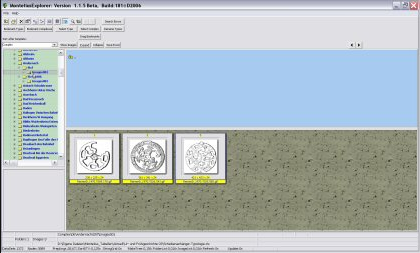Reply to the question with a single word or phrase:
How many thumbnail images are lined up in a horizontal row?

three